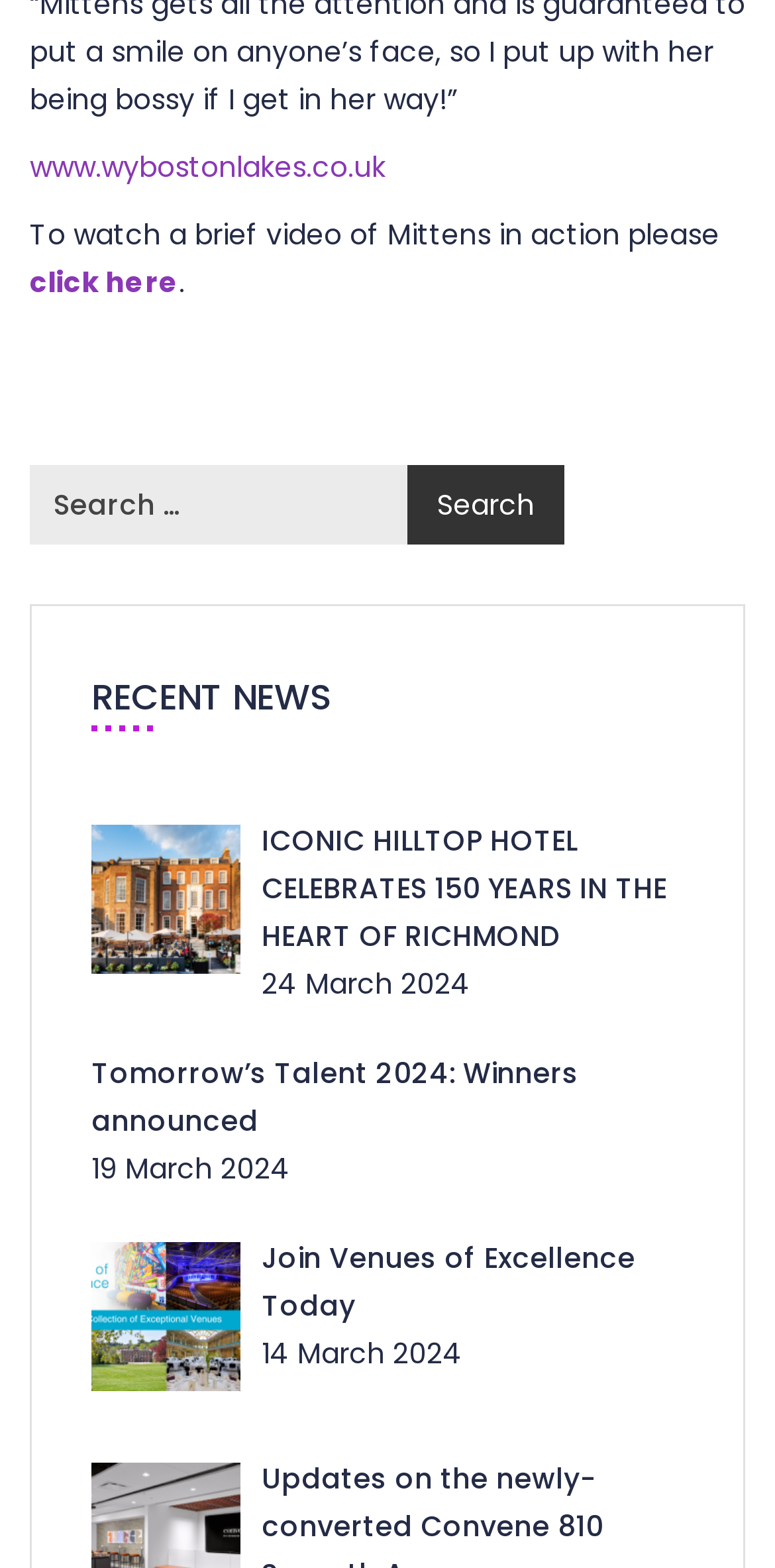Carefully examine the image and provide an in-depth answer to the question: What is the date of the first news article?

The date of the first news article can be found next to the link of the article, which is '24 March 2024'.